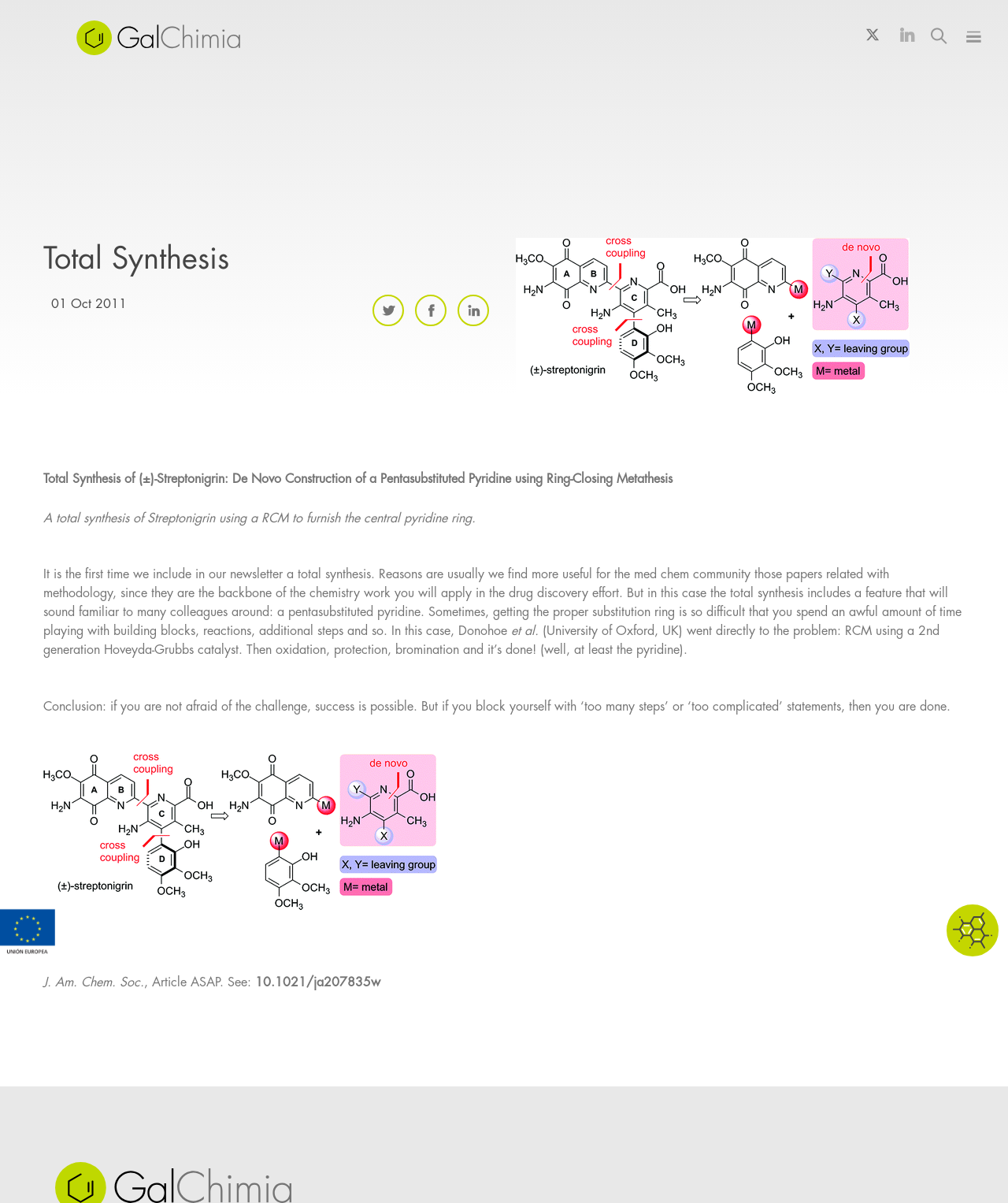What is the name of the company?
Answer the question with a single word or phrase by looking at the picture.

GalChimia